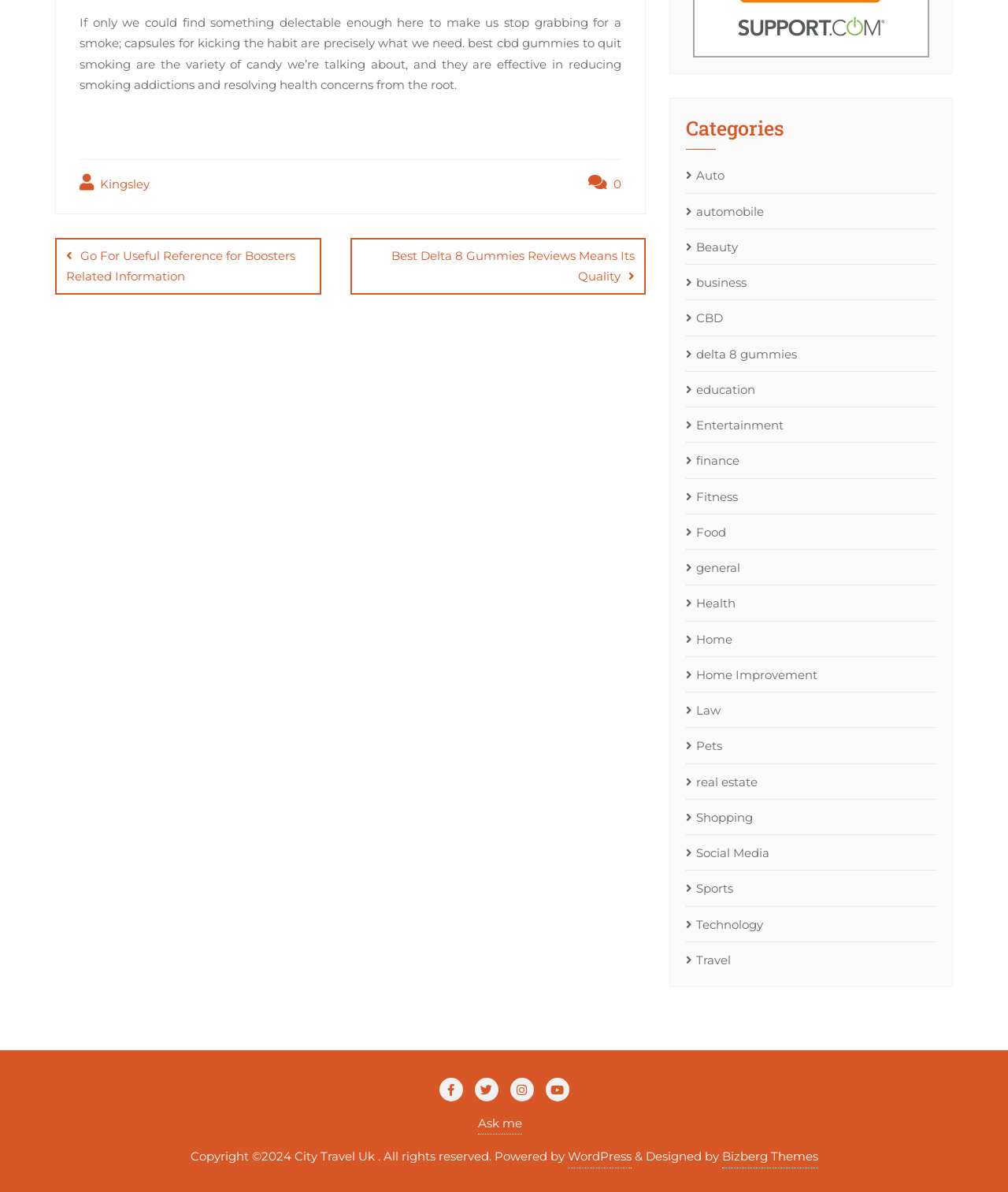Identify the bounding box coordinates of the region that needs to be clicked to carry out this instruction: "visit daily life page". Provide these coordinates as four float numbers ranging from 0 to 1, i.e., [left, top, right, bottom].

None